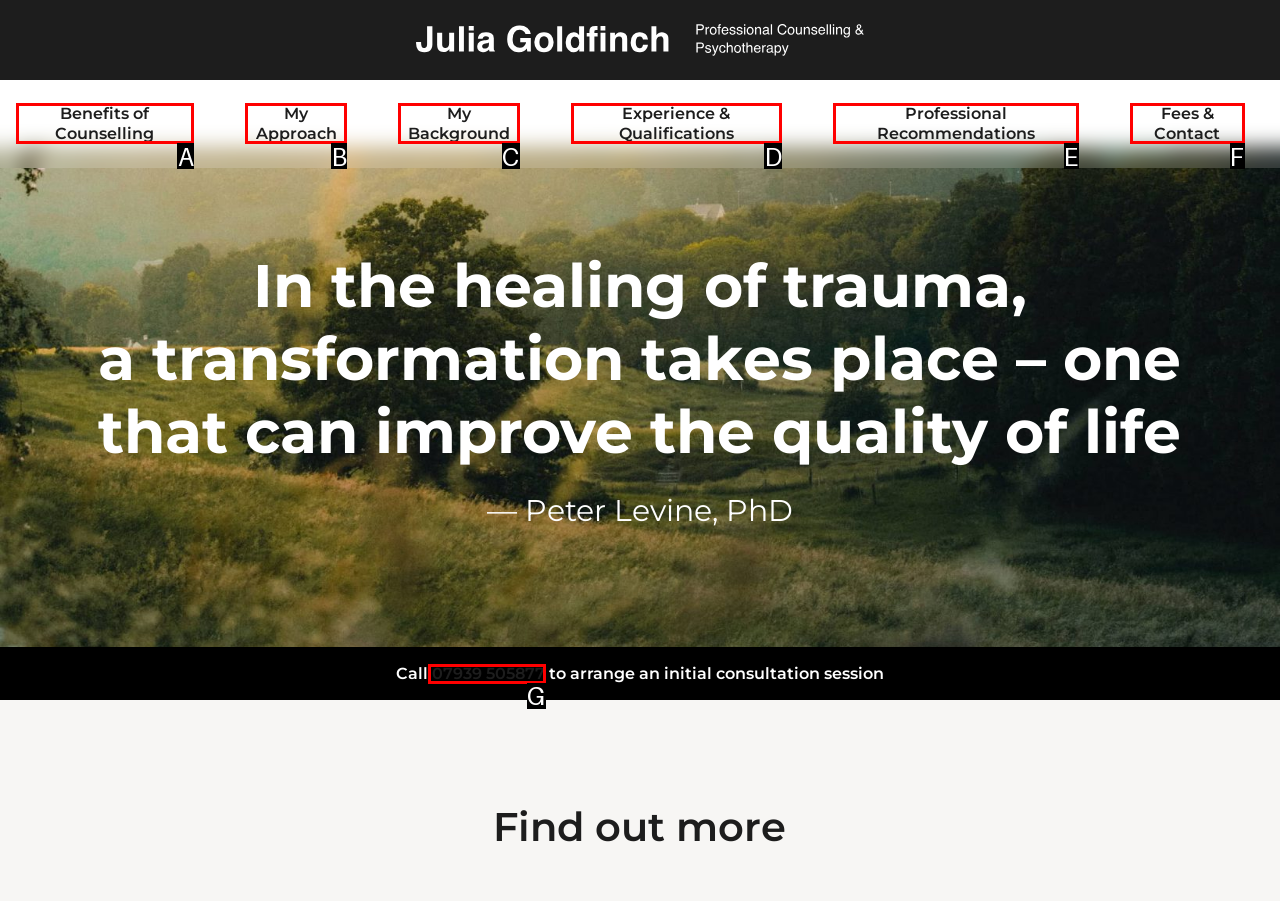Assess the description: Professional Recommendations and select the option that matches. Provide the letter of the chosen option directly from the given choices.

E